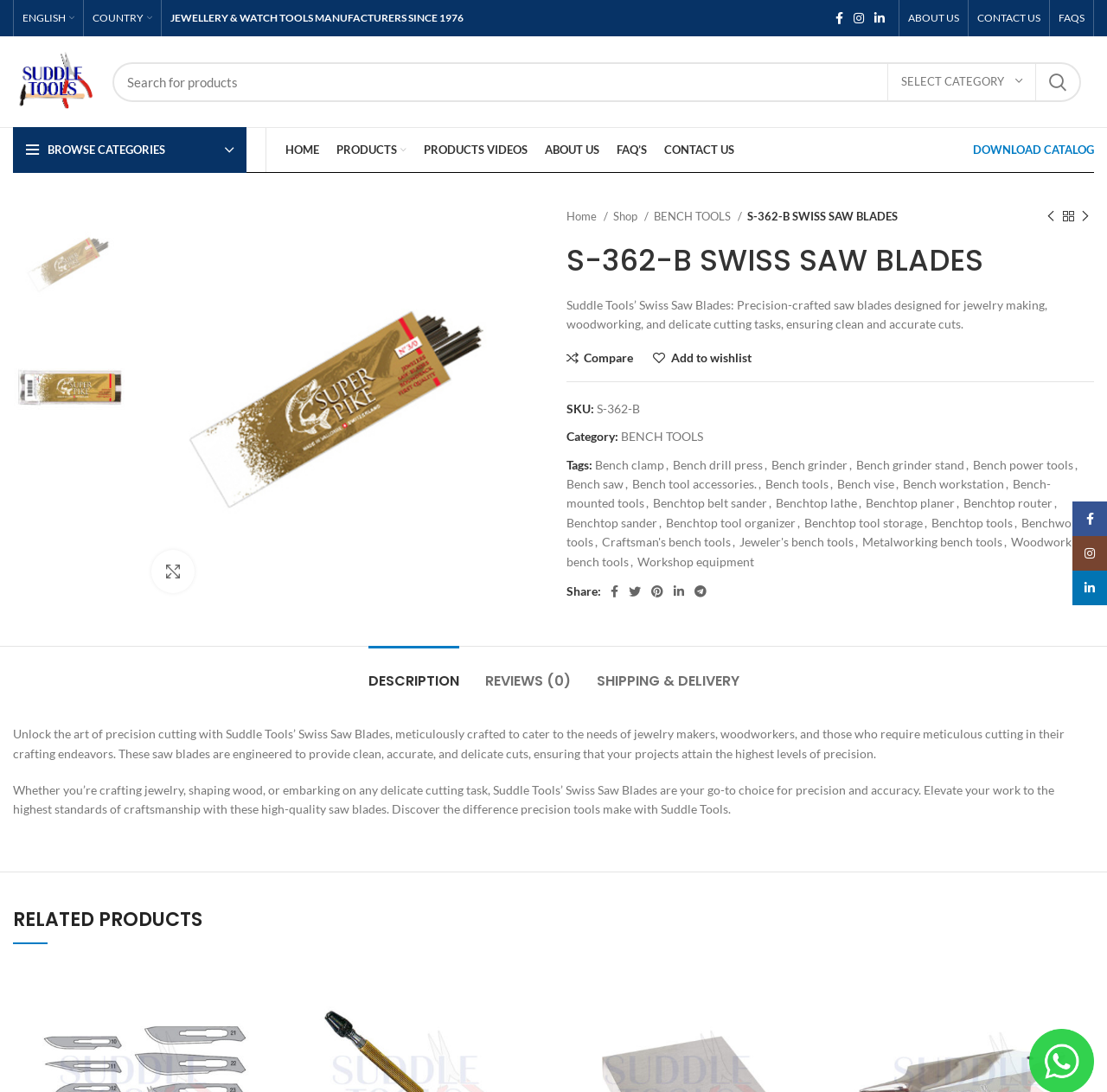Please identify the bounding box coordinates of the element that needs to be clicked to perform the following instruction: "Search for products".

[0.102, 0.057, 0.977, 0.093]